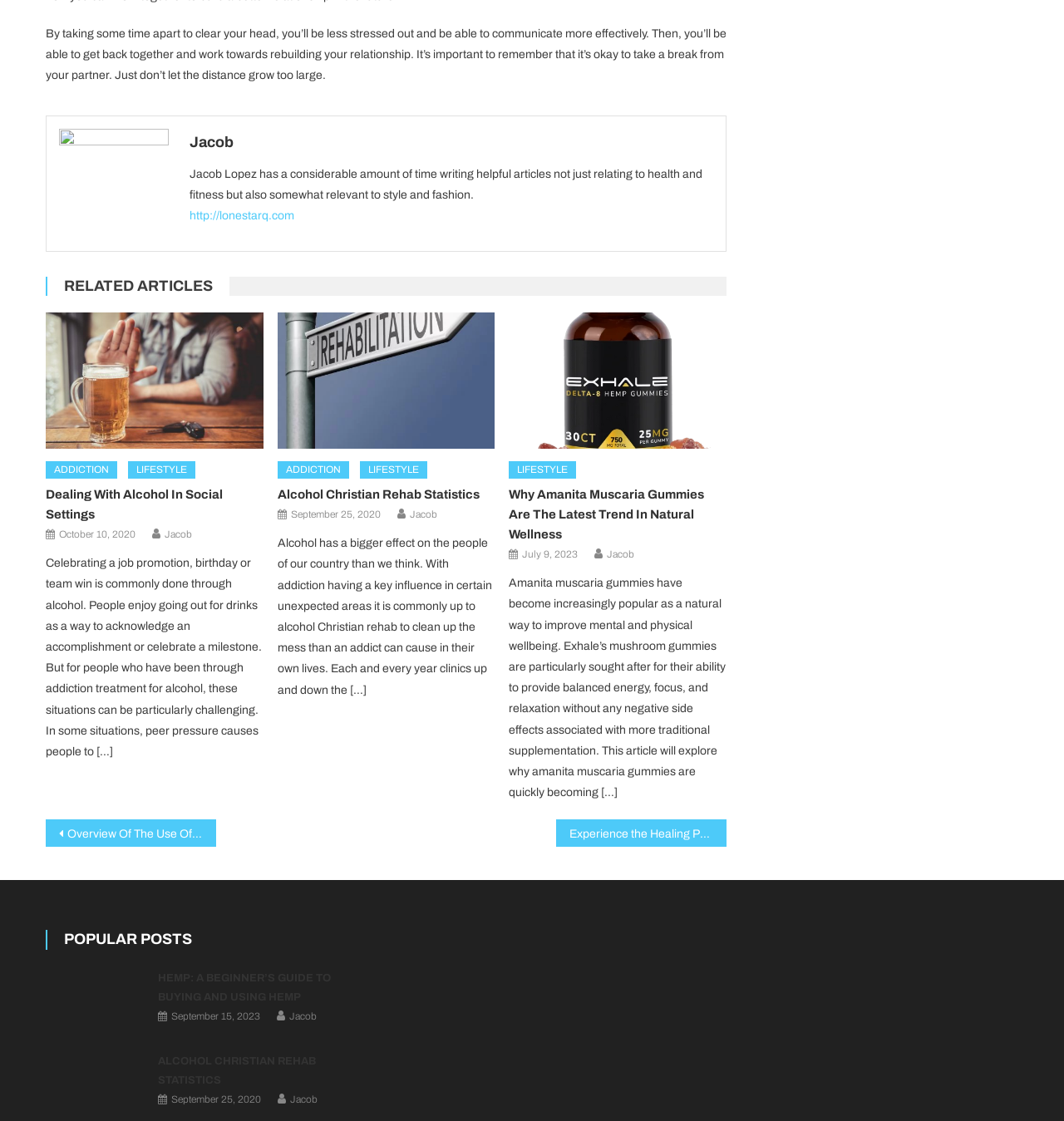Who wrote the article about Amanita Muscaria Gummies?
Based on the screenshot, respond with a single word or phrase.

Jacob